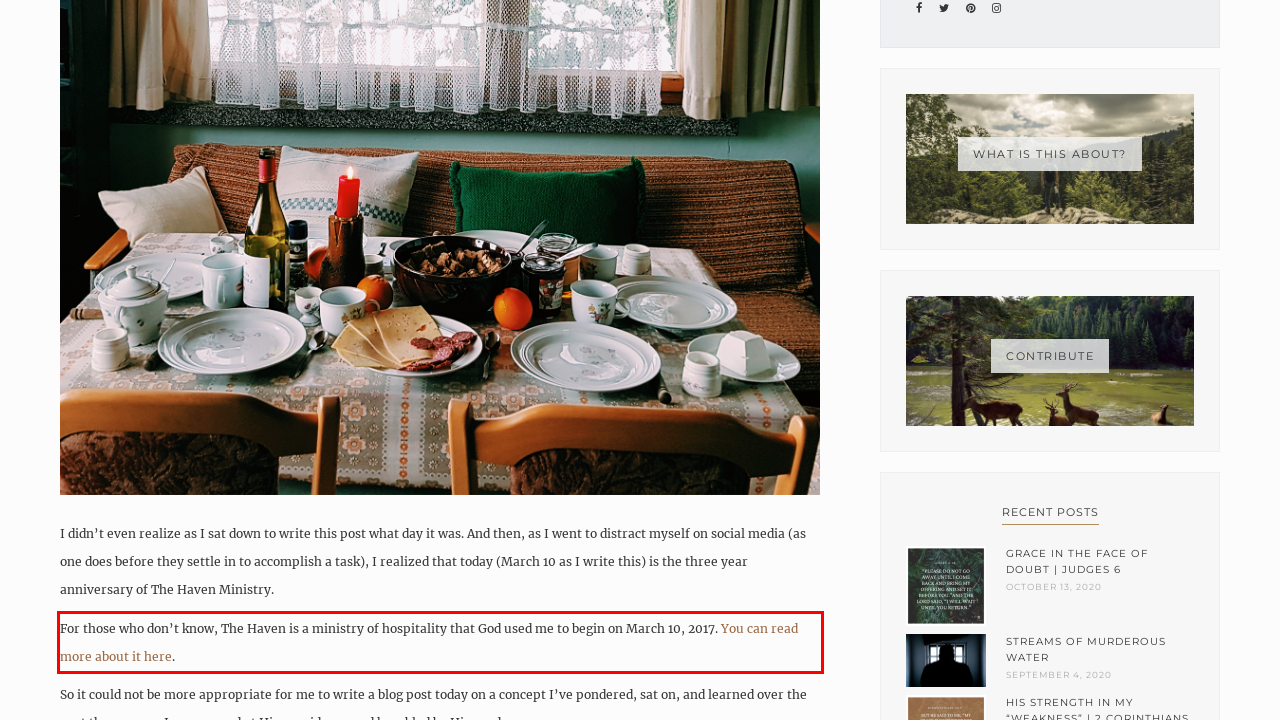Within the screenshot of a webpage, identify the red bounding box and perform OCR to capture the text content it contains.

For those who don’t know, The Haven is a ministry of hospitality that God used me to begin on March 10, 2017. You can read more about it here.